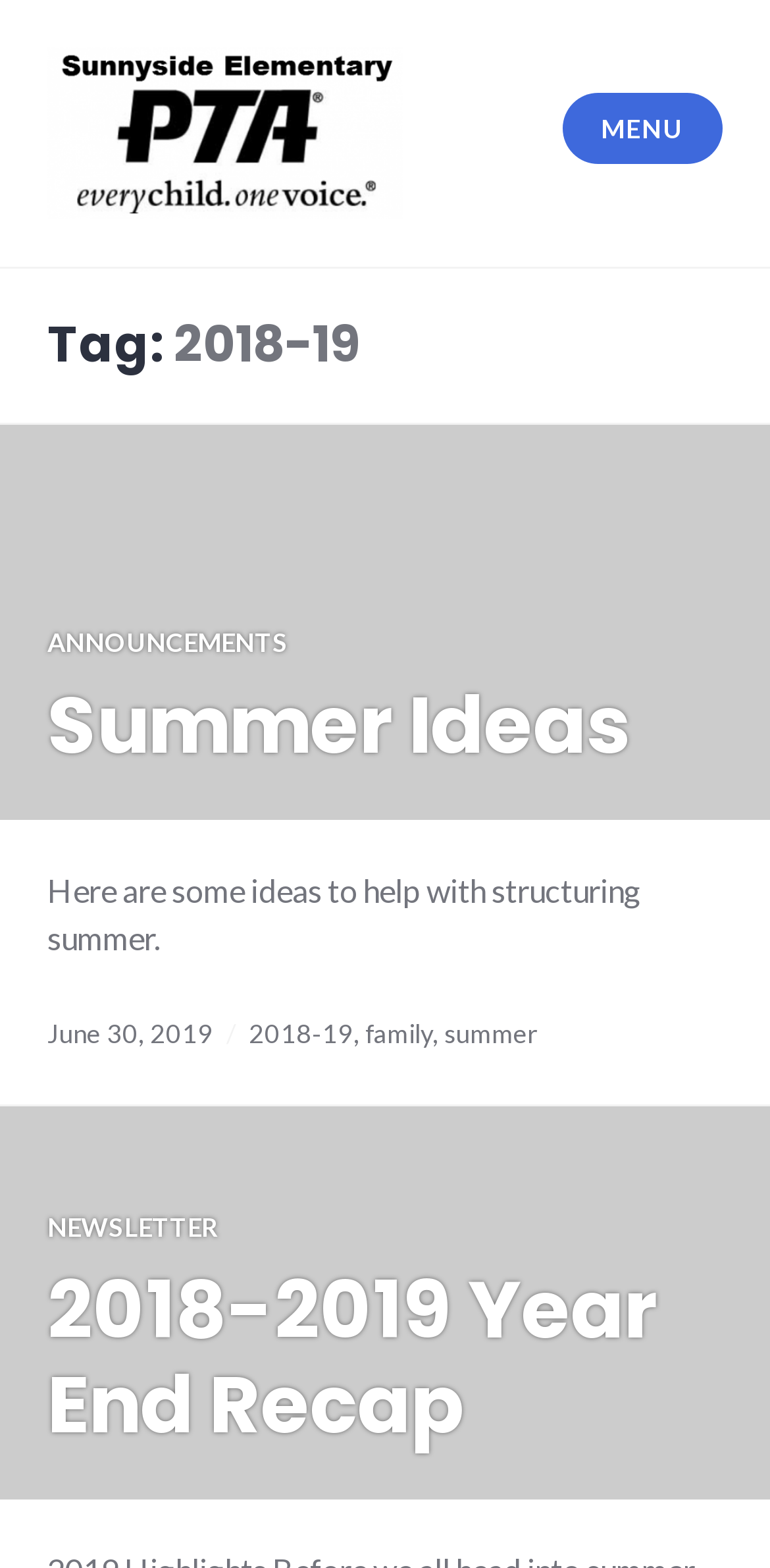Please identify the bounding box coordinates of the clickable region that I should interact with to perform the following instruction: "view the ANNOUNCEMENTS page". The coordinates should be expressed as four float numbers between 0 and 1, i.e., [left, top, right, bottom].

[0.062, 0.399, 0.374, 0.419]